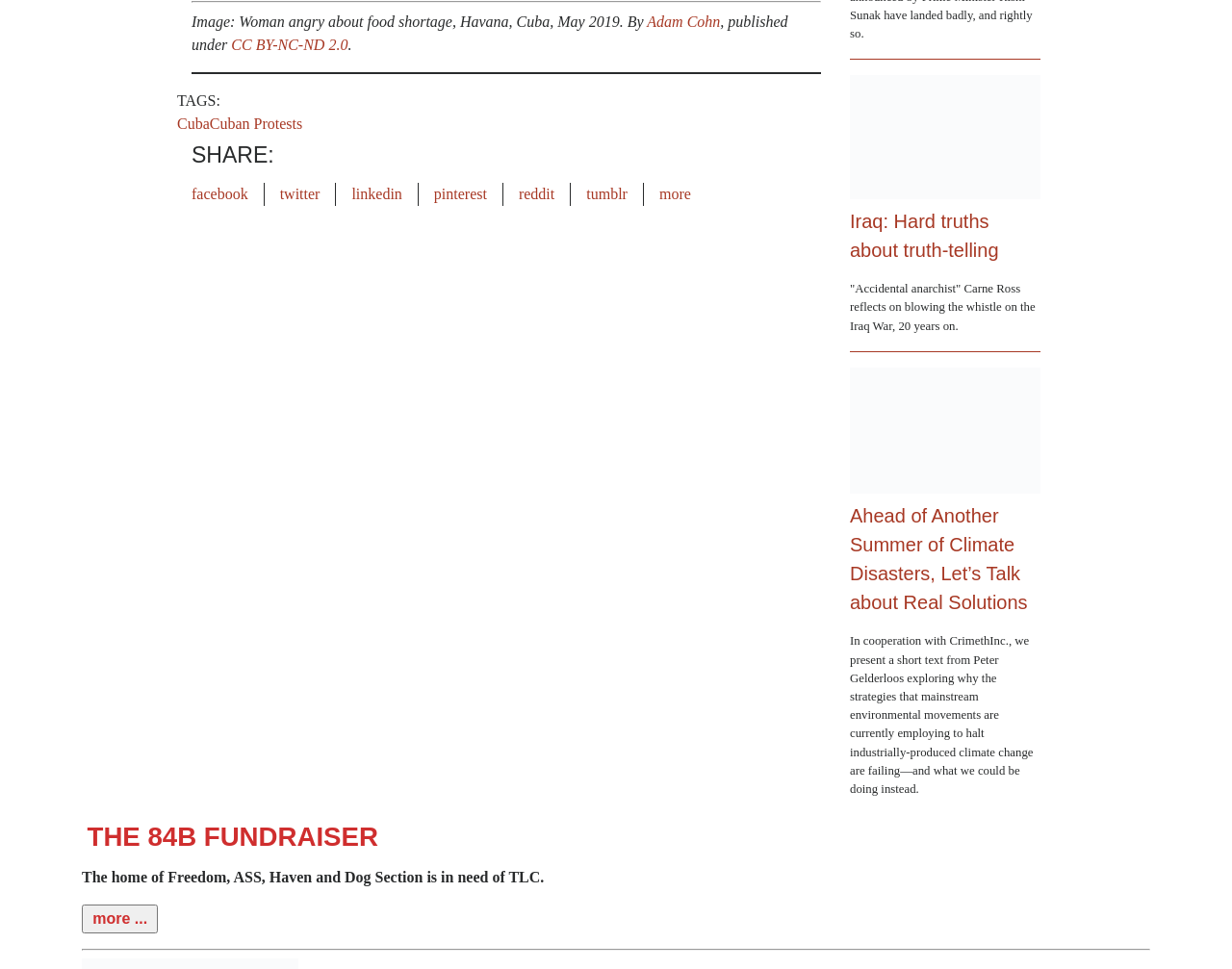Identify the bounding box coordinates of the region I need to click to complete this instruction: "Read more about the 84B fundraiser".

[0.066, 0.94, 0.128, 0.957]